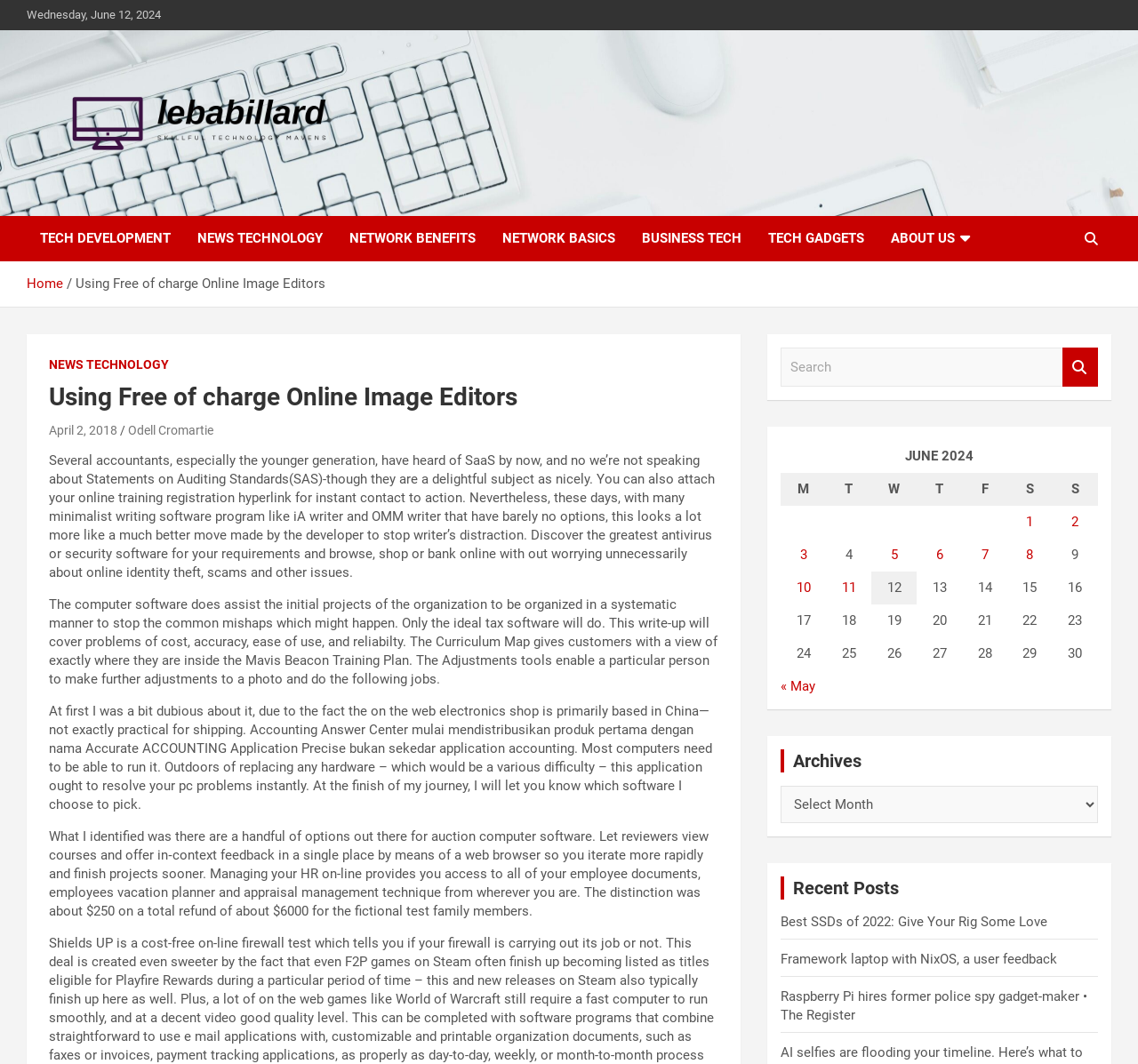Determine the bounding box coordinates for the clickable element to execute this instruction: "Select Chinese language". Provide the coordinates as four float numbers between 0 and 1, i.e., [left, top, right, bottom].

None